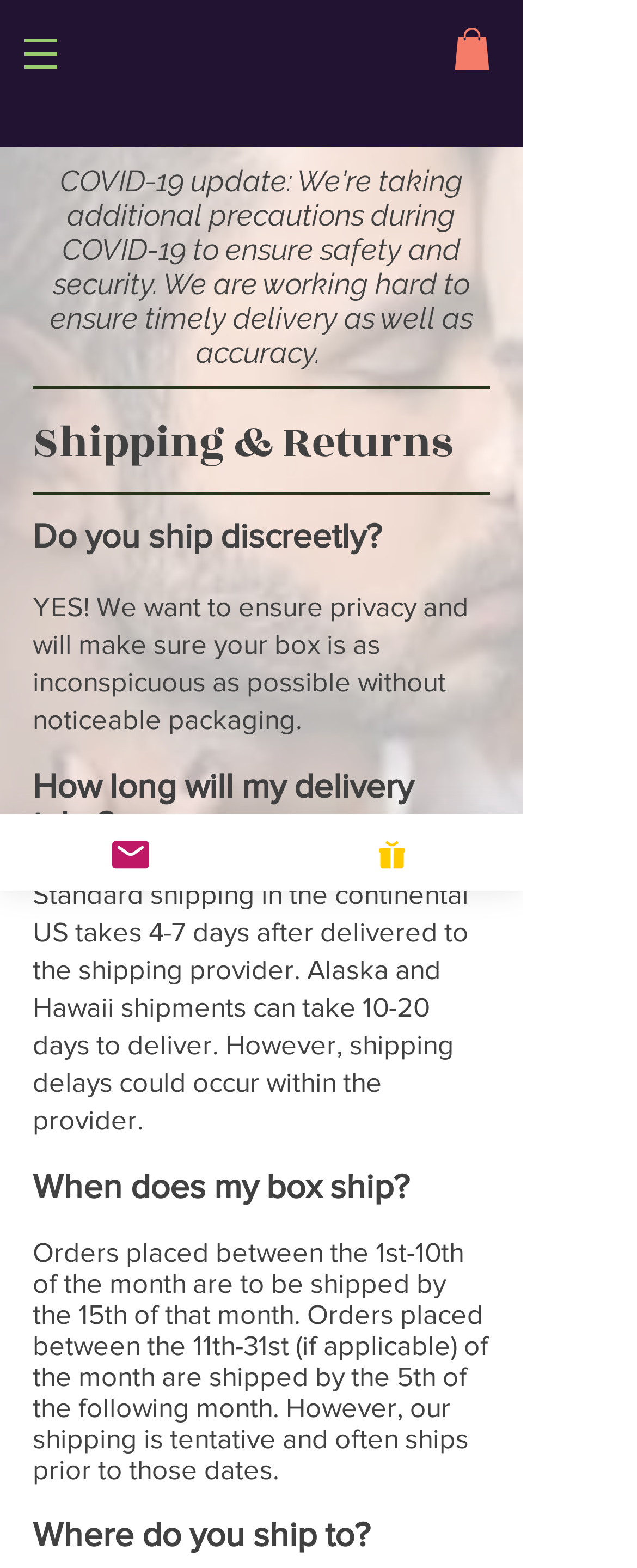What is the main topic of this webpage?
Refer to the image and respond with a one-word or short-phrase answer.

Shipping & Returns